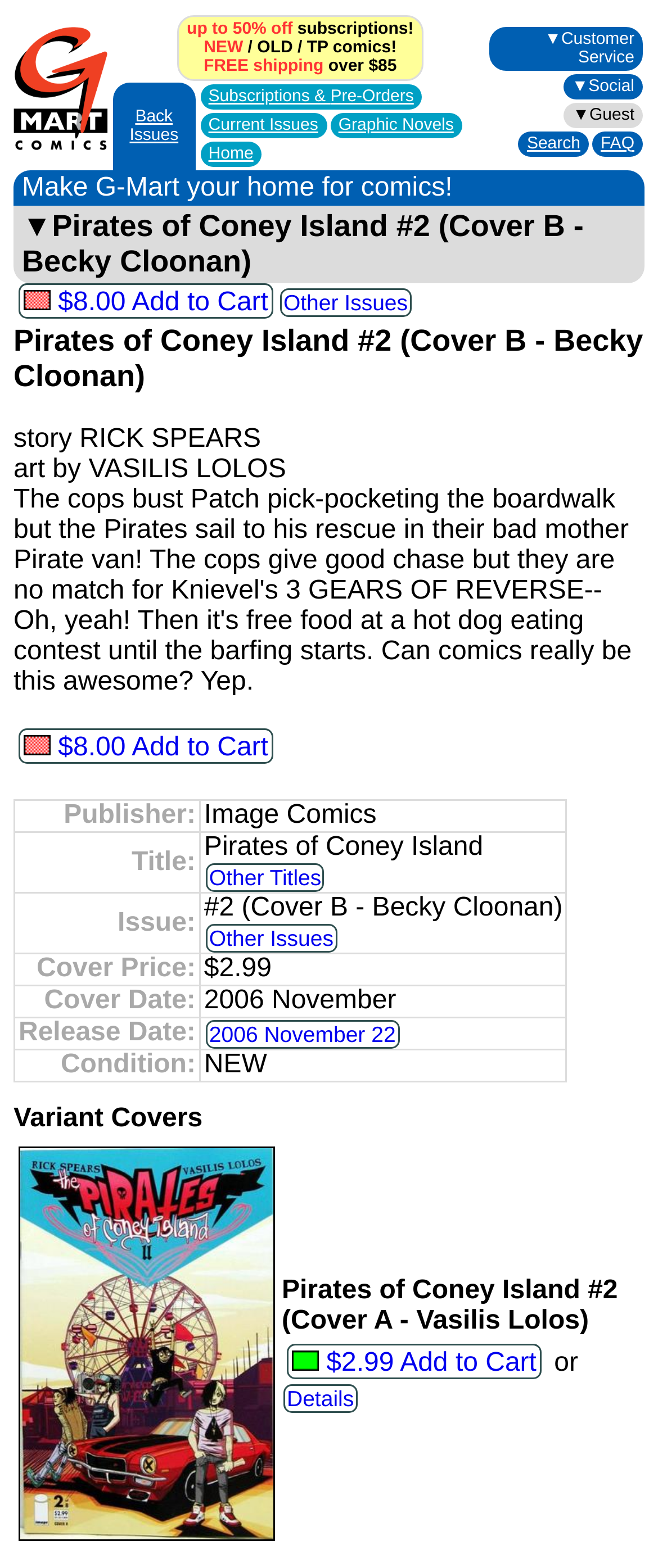Locate the bounding box coordinates of the clickable area to execute the instruction: "Click the G-Mart Comics logo". Provide the coordinates as four float numbers between 0 and 1, represented as [left, top, right, bottom].

[0.021, 0.084, 0.164, 0.102]